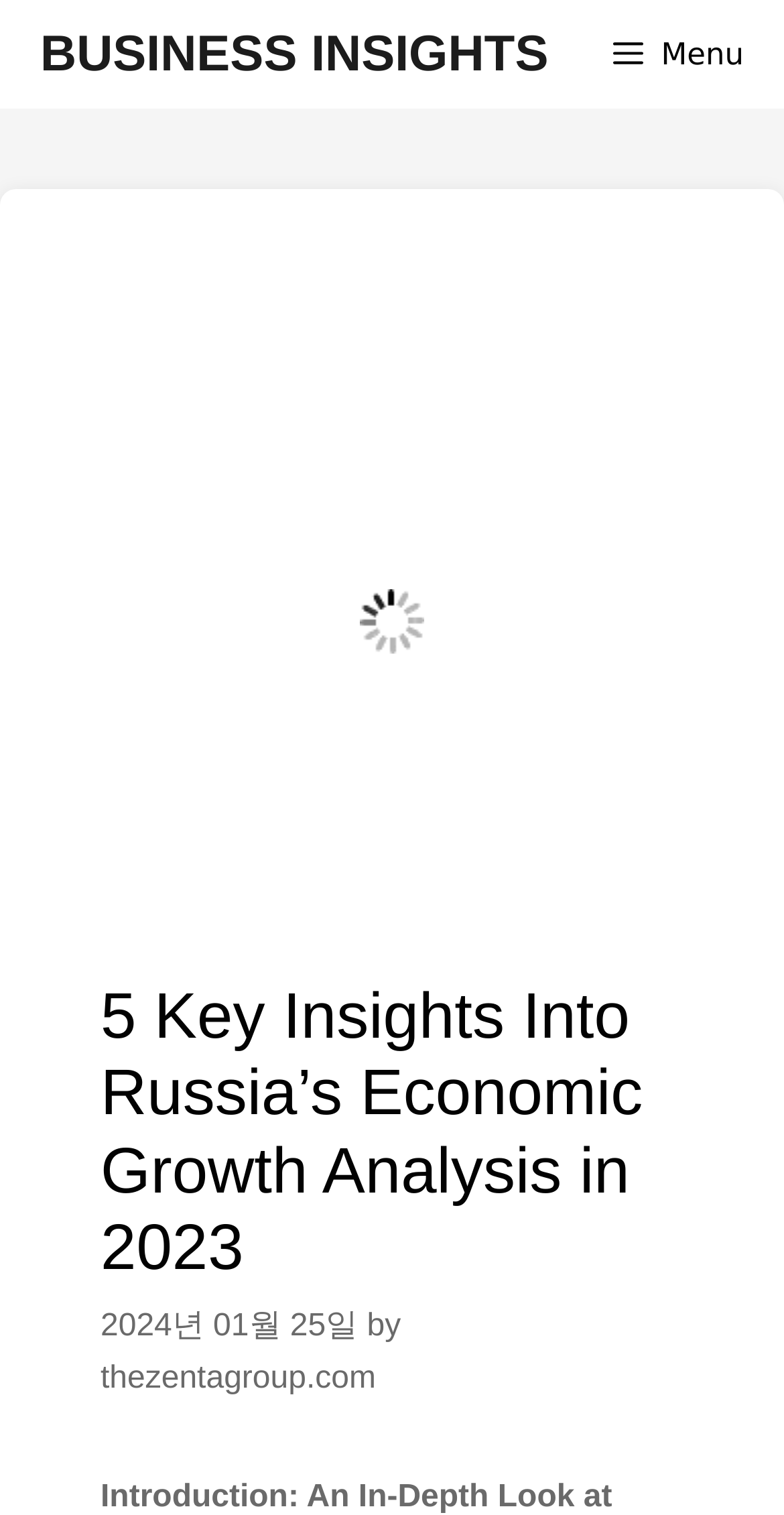Give a concise answer of one word or phrase to the question: 
What is the date of the article?

2024년 01월 25일